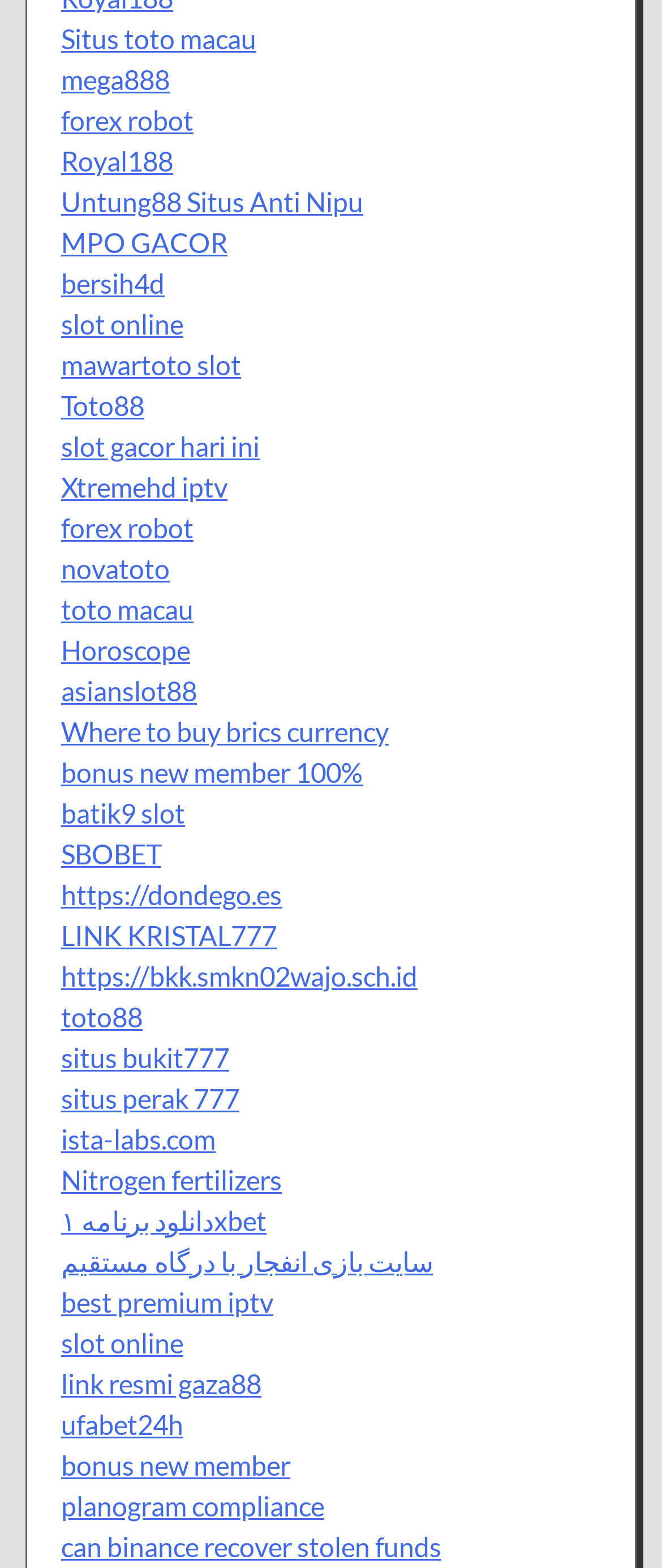Bounding box coordinates are specified in the format (top-left x, top-left y, bottom-right x, bottom-right y). All values are floating point numbers bounded between 0 and 1. Please provide the bounding box coordinate of the region this sentence describes: Untung88 Situs Anti Nipu

[0.092, 0.118, 0.549, 0.138]